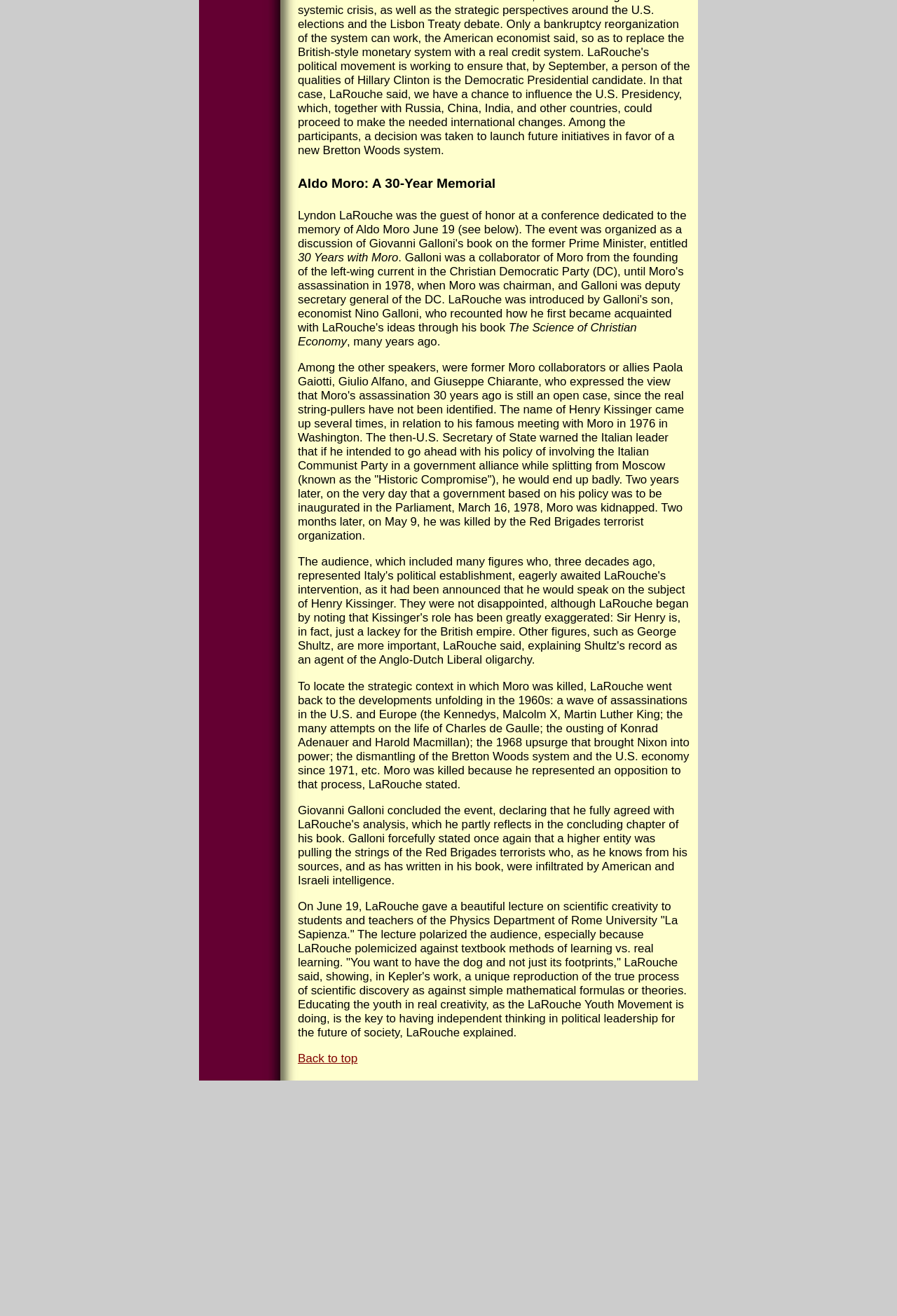Who gave a lecture on scientific creativity?
Please provide a single word or phrase as the answer based on the screenshot.

LaRouche